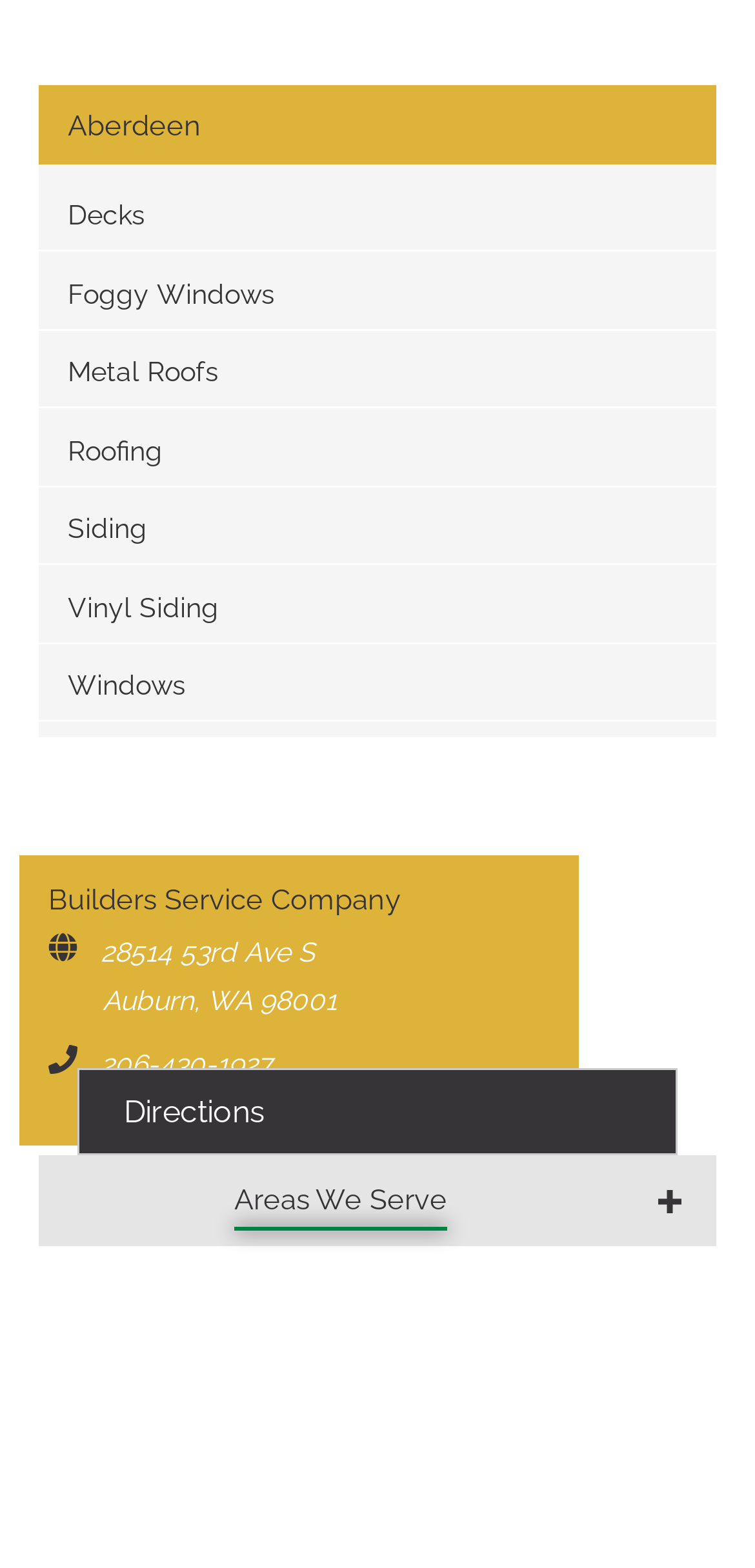What is the phone number? Using the information from the screenshot, answer with a single word or phrase.

206-430-1927